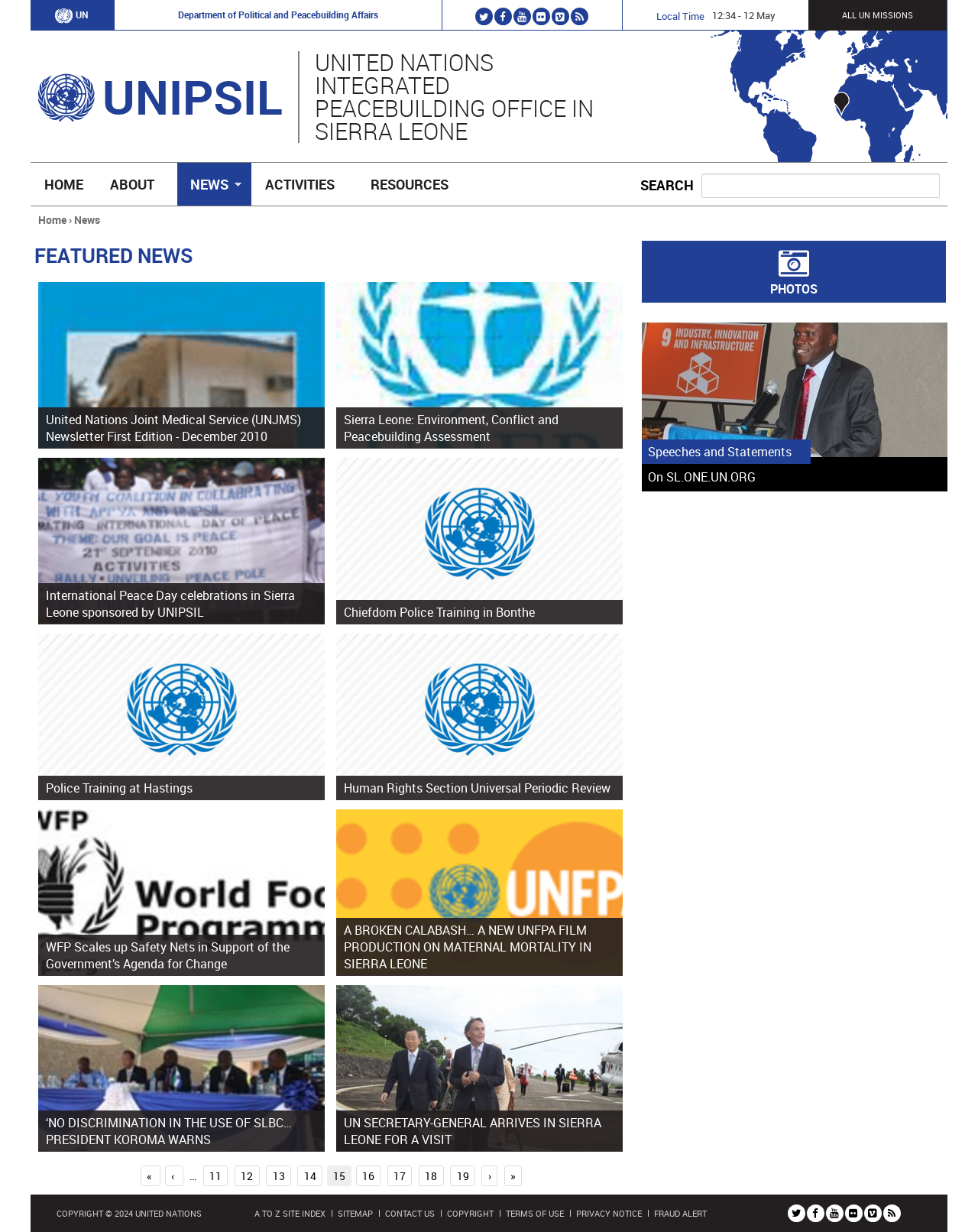Please respond to the question with a concise word or phrase:
What is the date of the latest news article?

15 Dec 2010